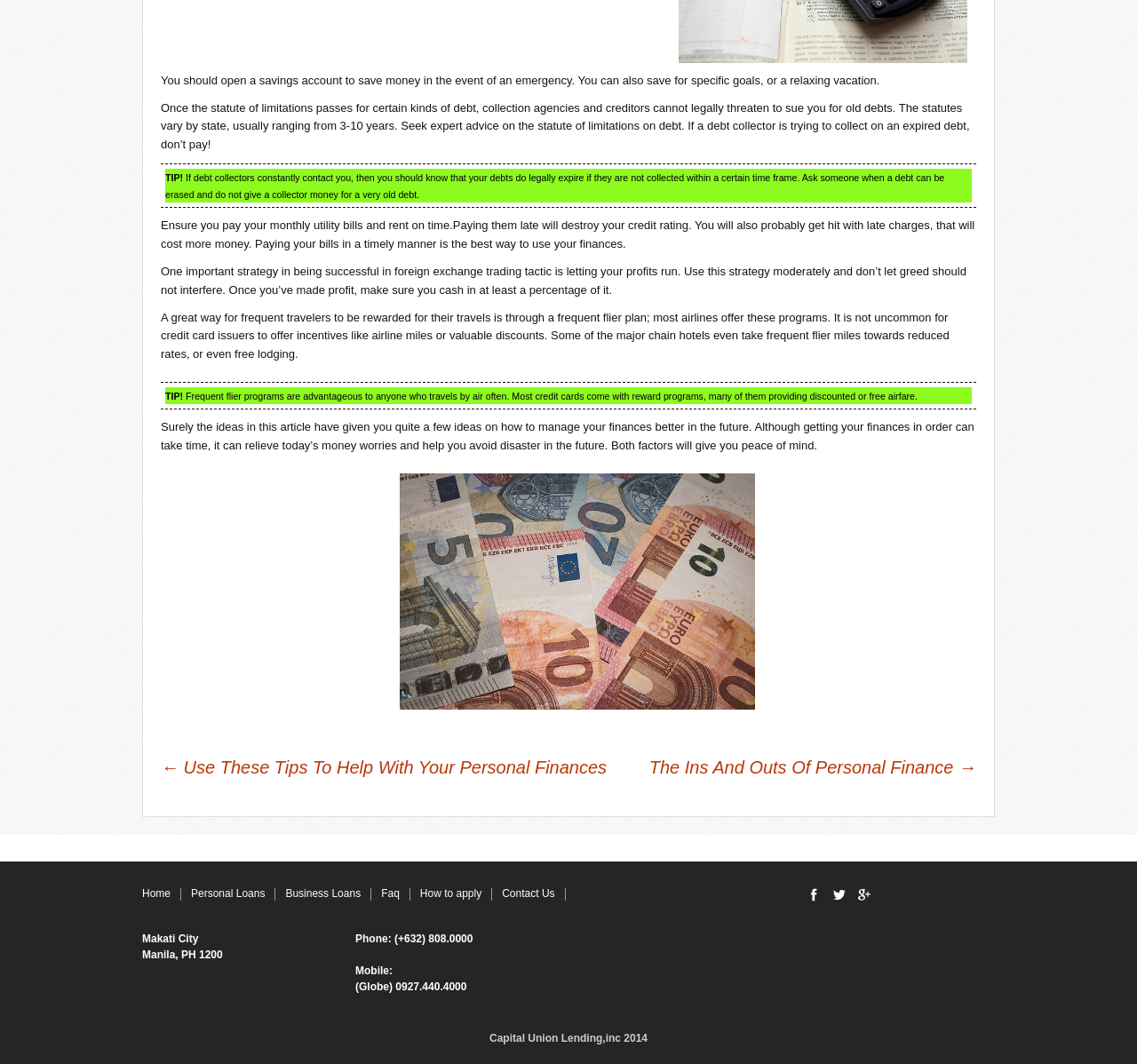Identify the bounding box coordinates for the region of the element that should be clicked to carry out the instruction: "Click on 'Personal Loans'". The bounding box coordinates should be four float numbers between 0 and 1, i.e., [left, top, right, bottom].

[0.168, 0.834, 0.233, 0.846]